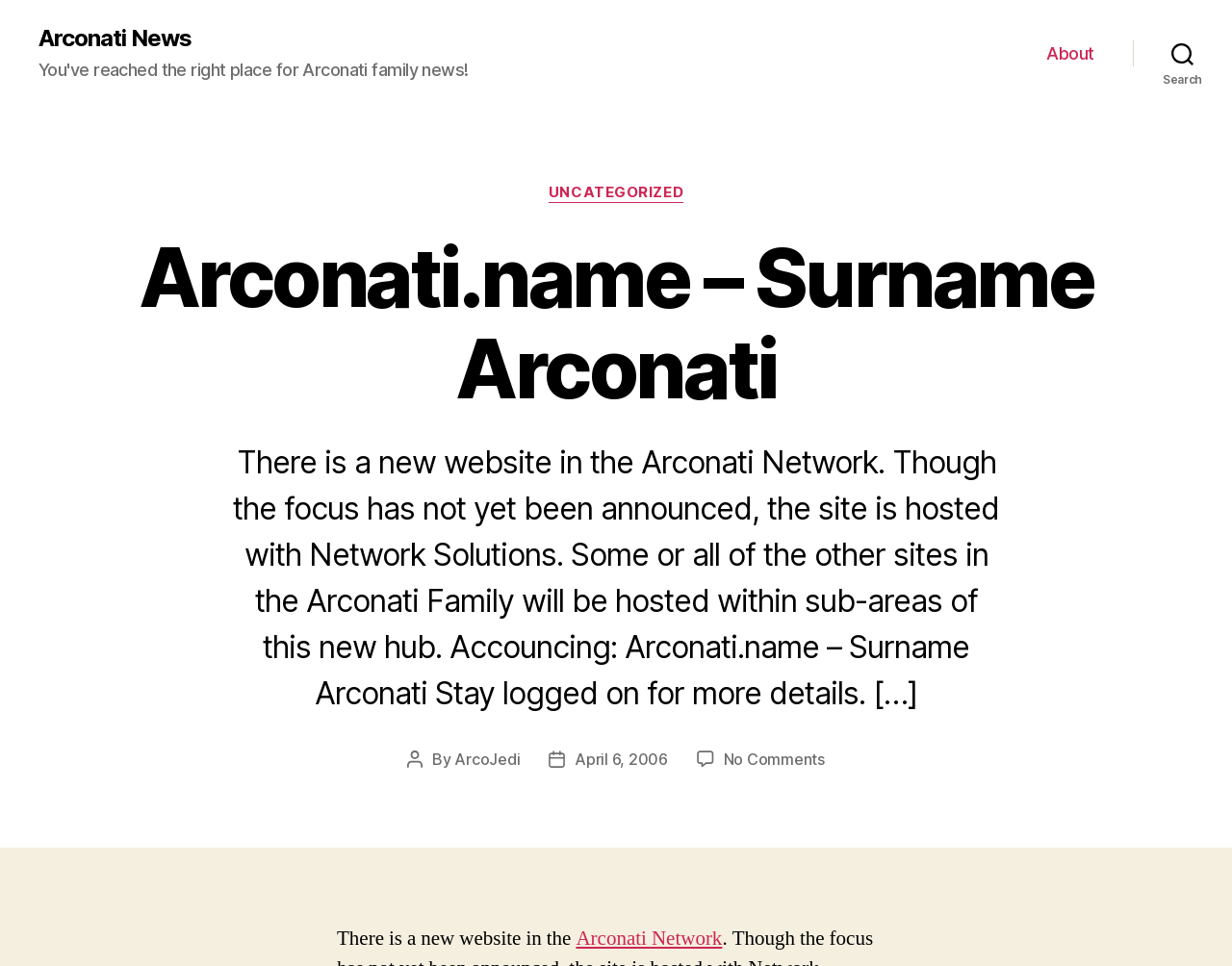Determine the bounding box coordinates for the clickable element required to fulfill the instruction: "Contact Andrea". Provide the coordinates as four float numbers between 0 and 1, i.e., [left, top, right, bottom].

None